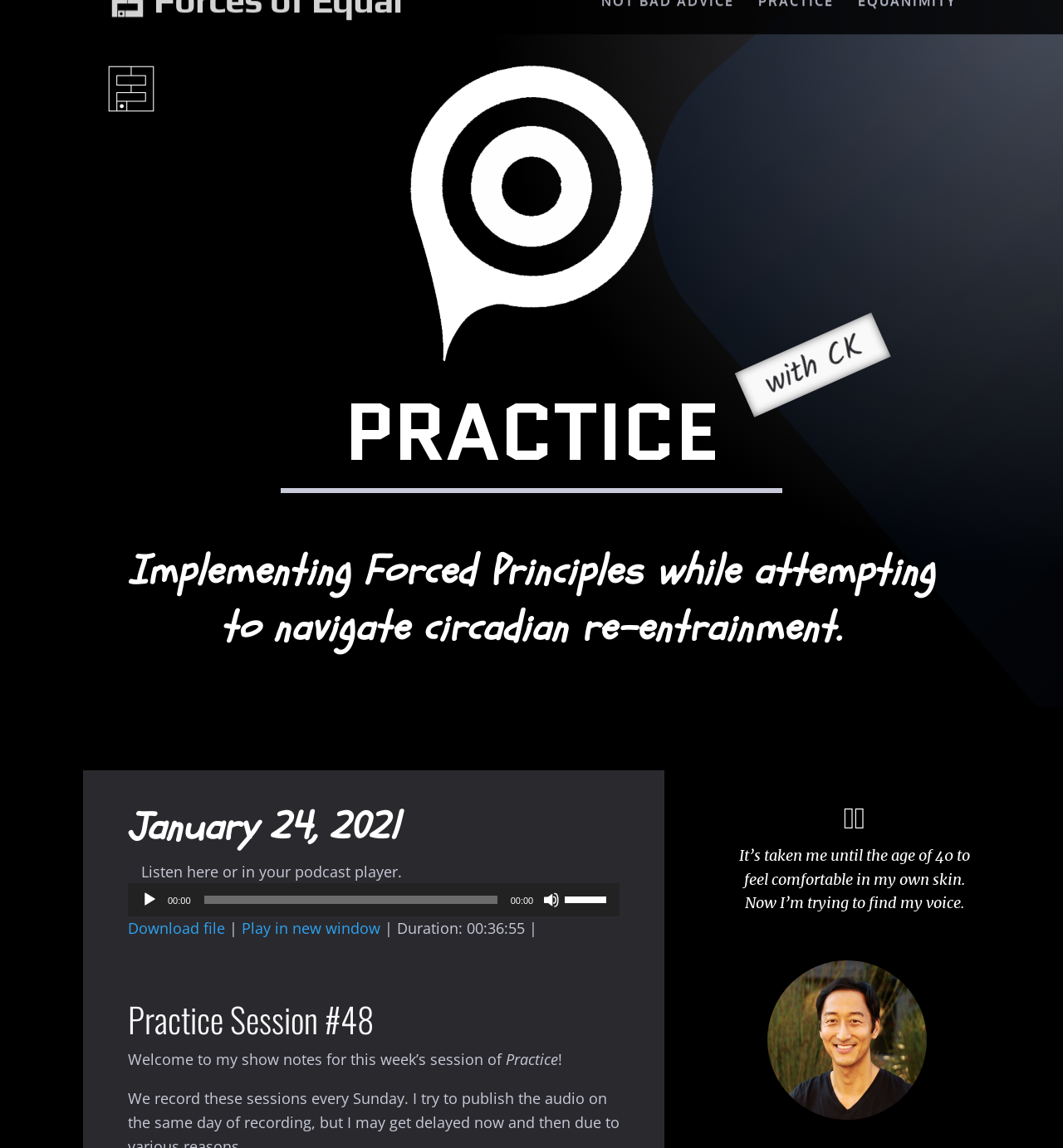For the given element description Download file, determine the bounding box coordinates of the UI element. The coordinates should follow the format (top-left x, top-left y, bottom-right x, bottom-right y) and be within the range of 0 to 1.

[0.12, 0.8, 0.212, 0.817]